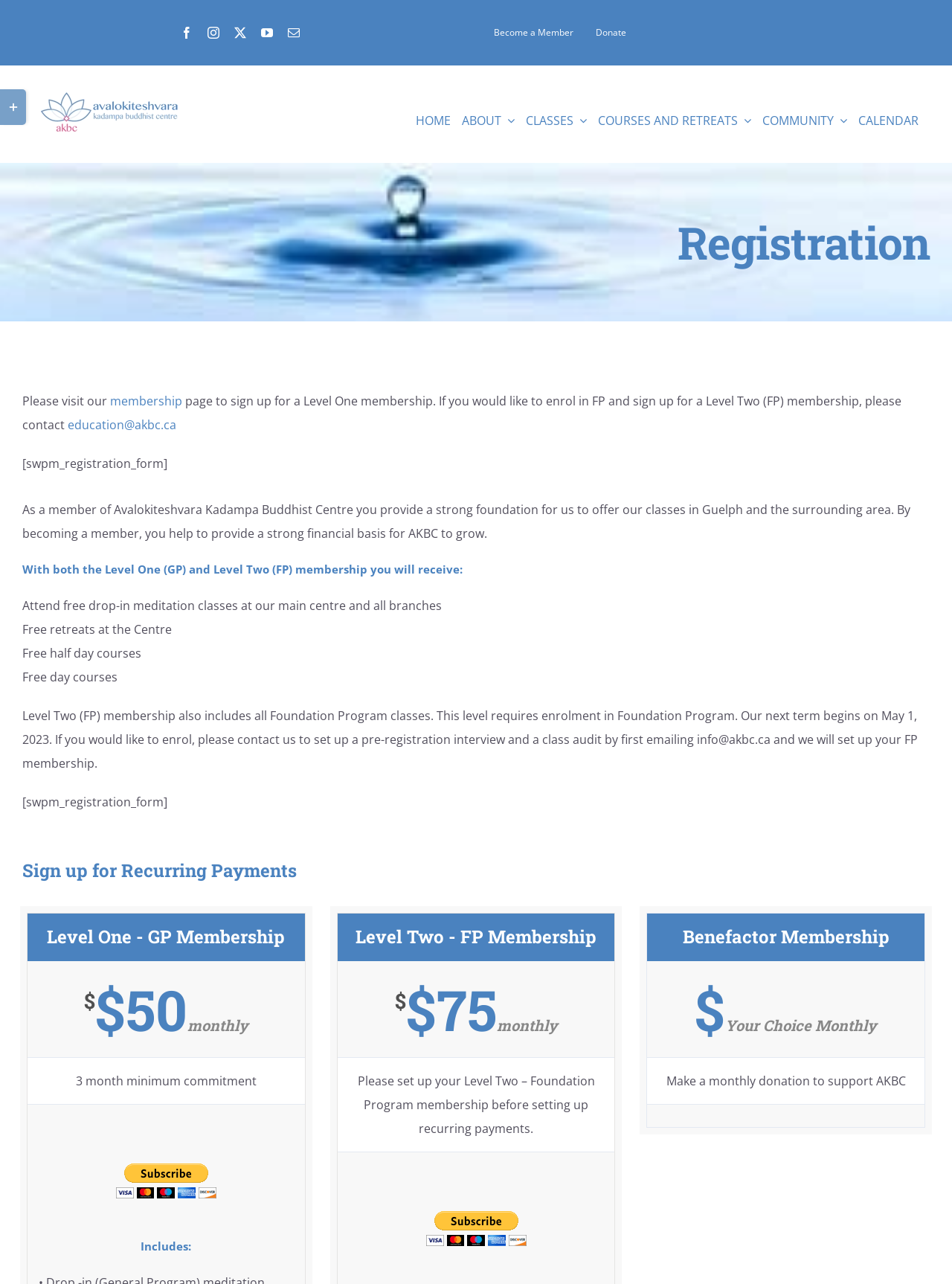Provide the bounding box coordinates of the HTML element this sentence describes: "Toggle Sliding Bar Area". The bounding box coordinates consist of four float numbers between 0 and 1, i.e., [left, top, right, bottom].

[0.0, 0.07, 0.027, 0.097]